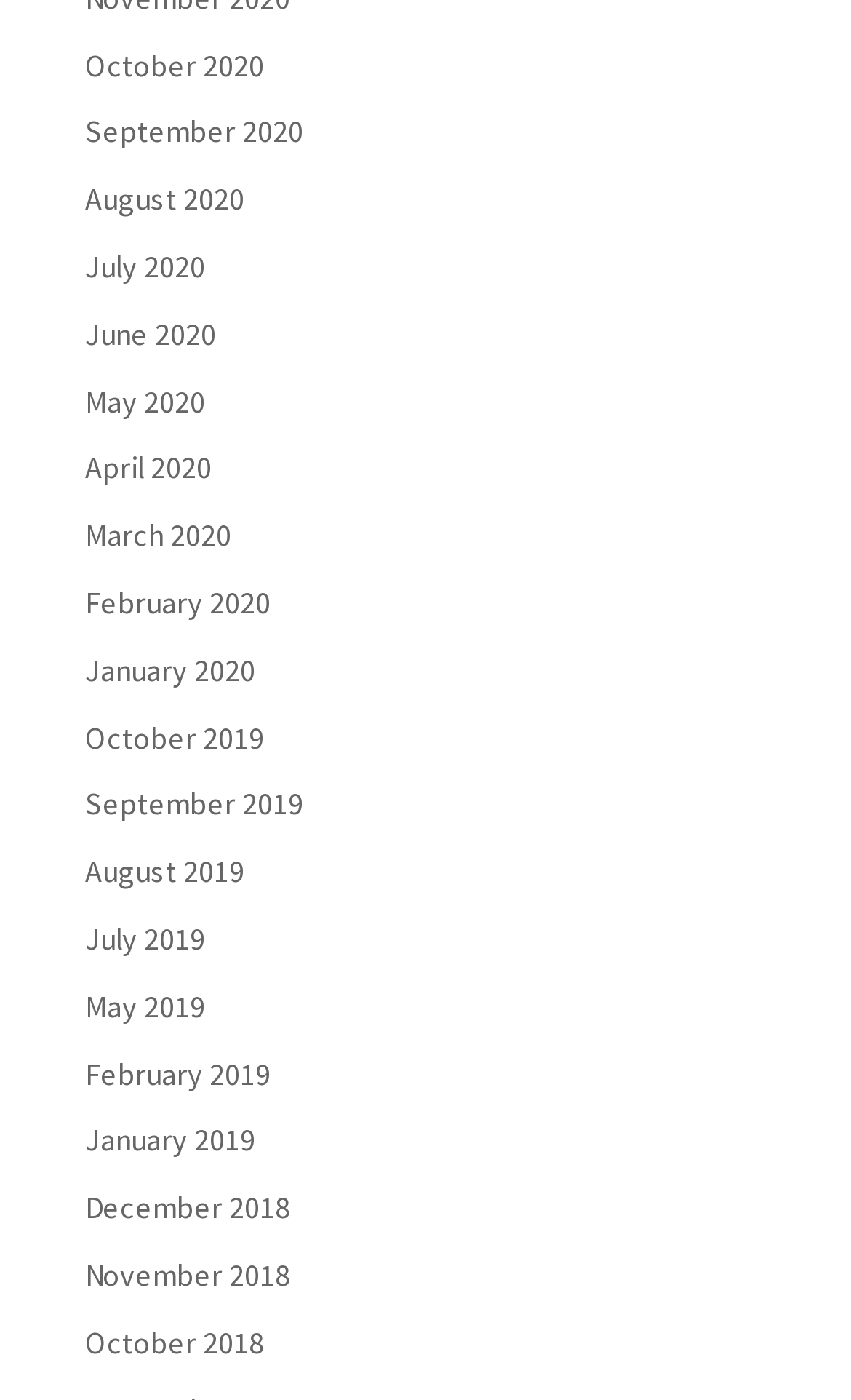Determine the coordinates of the bounding box for the clickable area needed to execute this instruction: "View the article about 20th Anniversary Sale: Save 30% on FabFilter plugins & bundles".

None